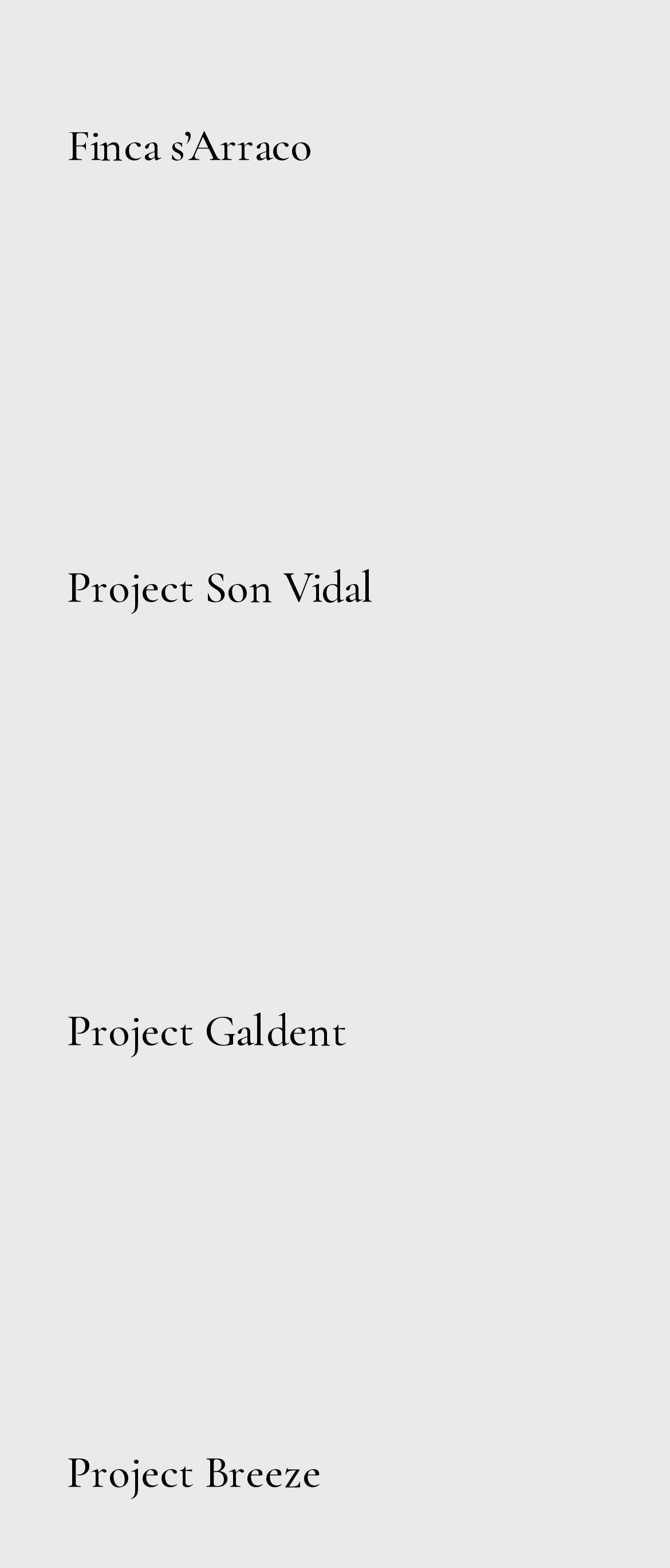Provide a short answer to the following question with just one word or phrase: What is the last project listed?

Project Breeze